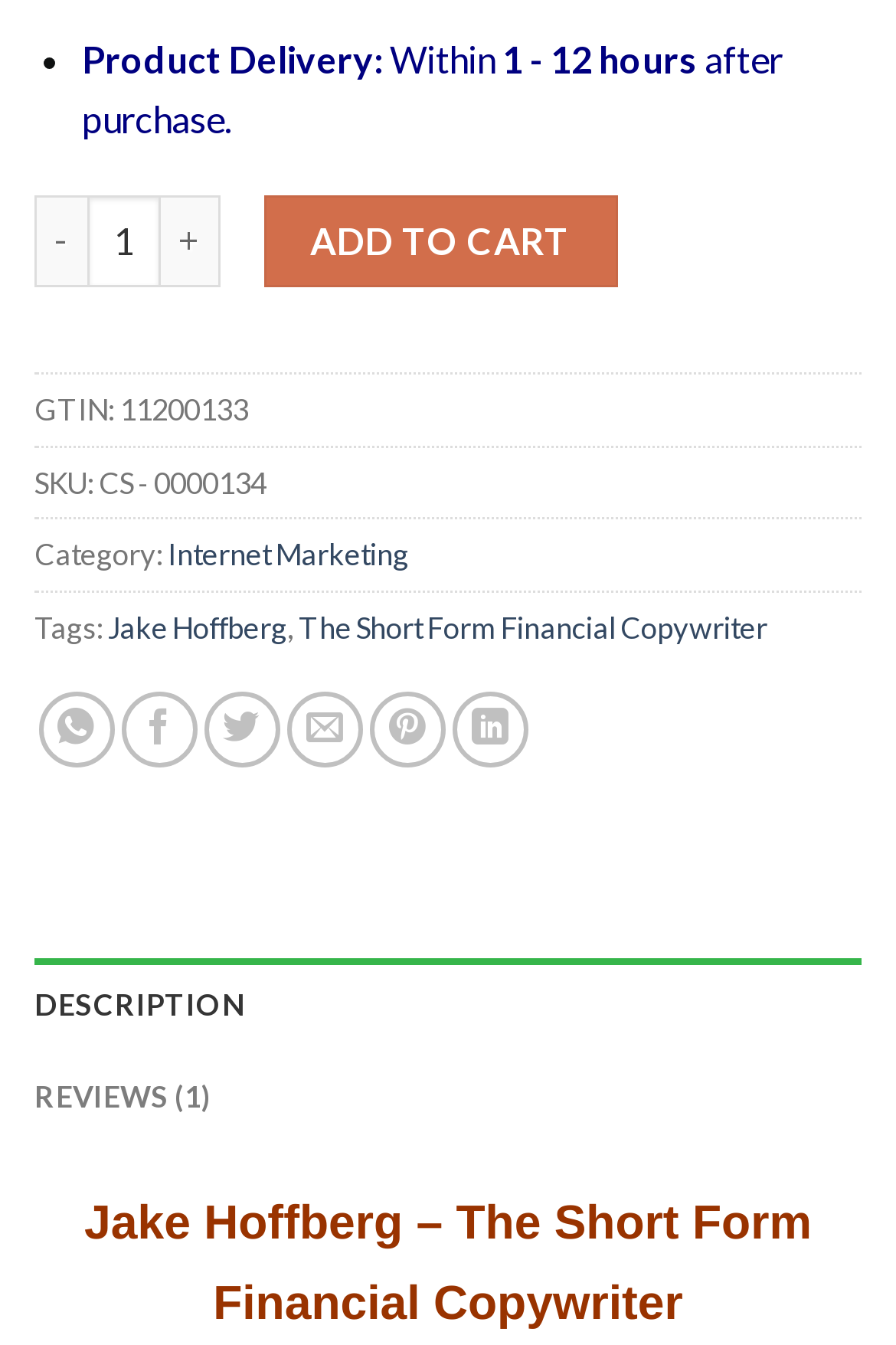Pinpoint the bounding box coordinates of the element to be clicked to execute the instruction: "Decrement the product quantity".

[0.038, 0.145, 0.097, 0.214]